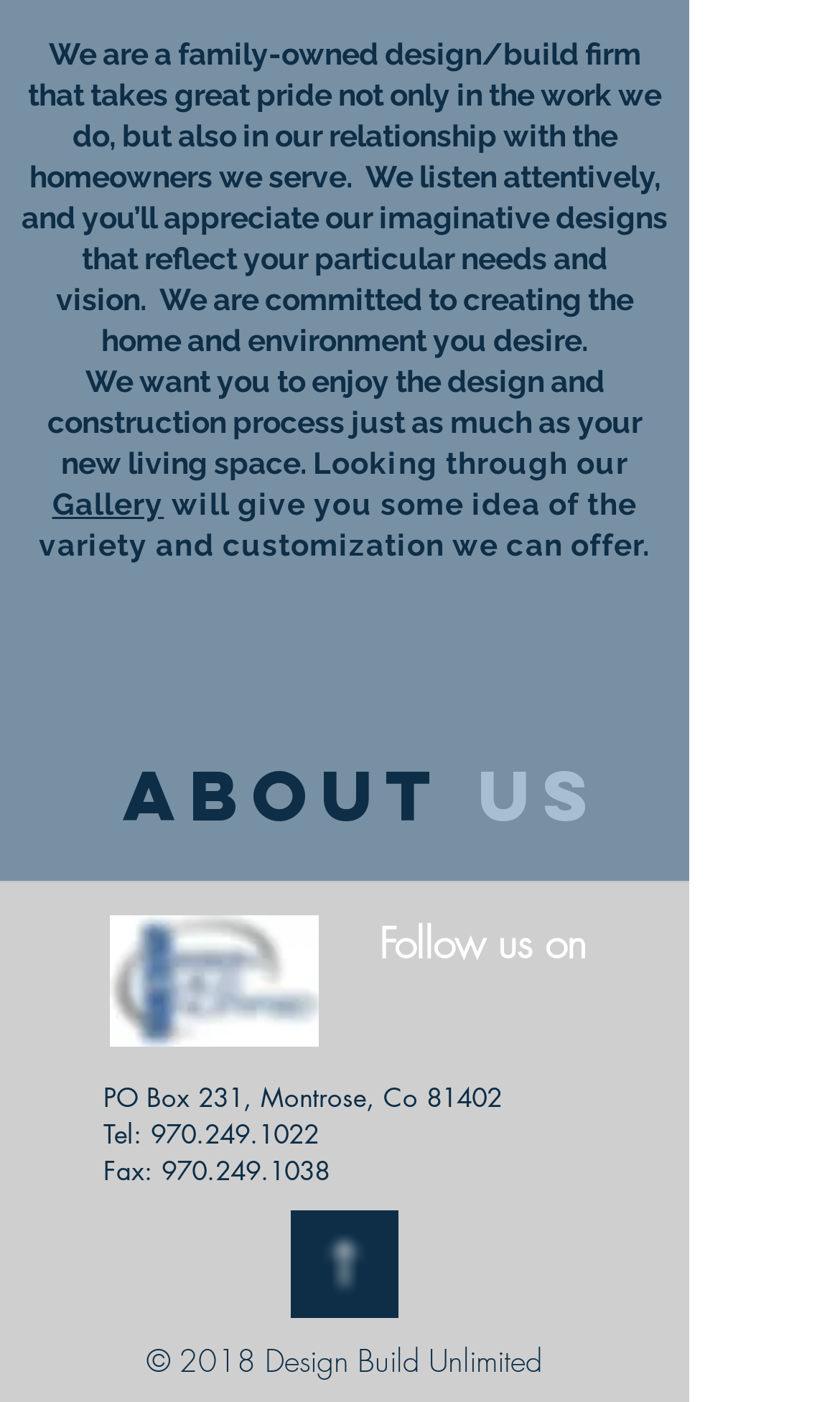Based on the element description "Gallery", predict the bounding box coordinates of the UI element.

[0.062, 0.347, 0.195, 0.372]